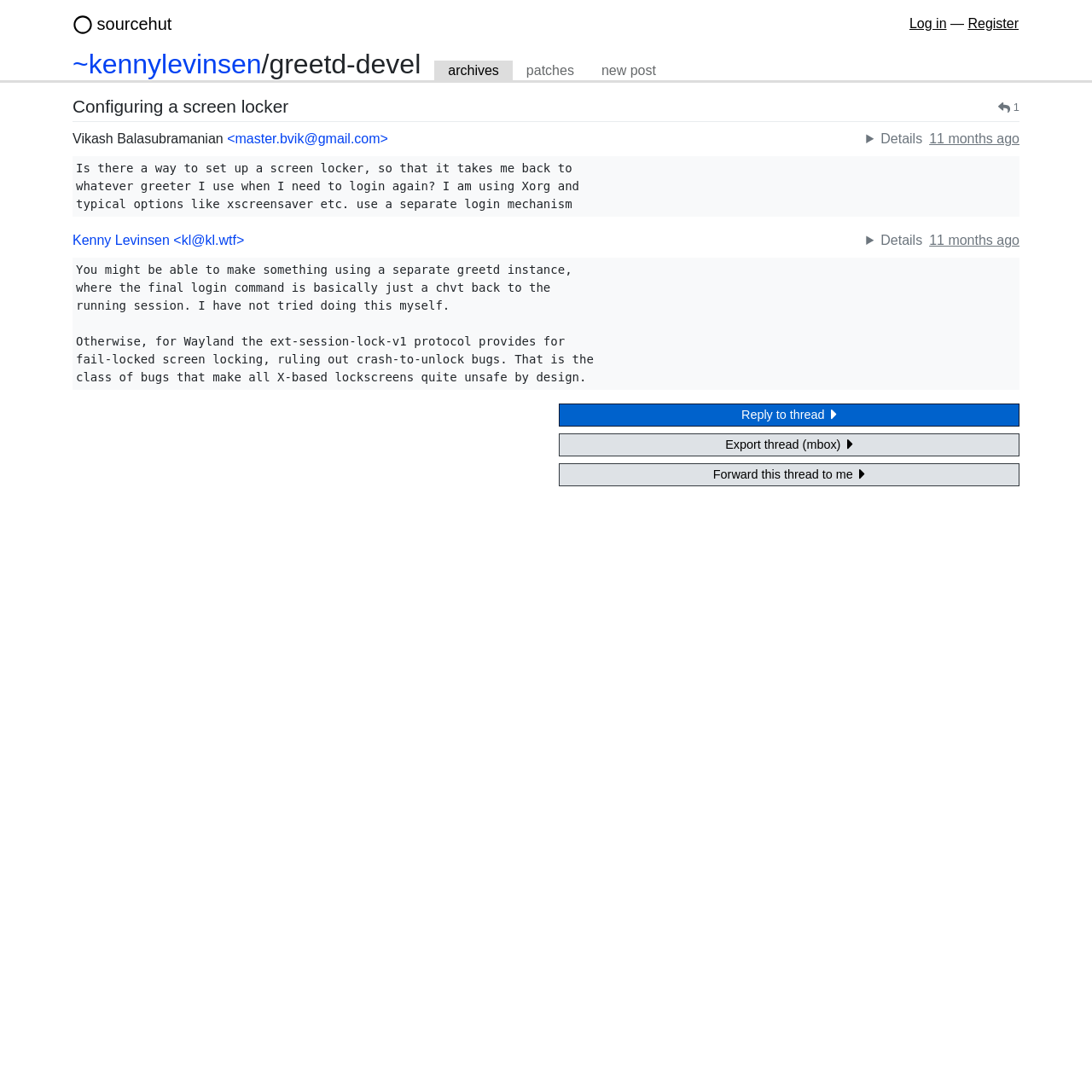What is the name of the person who replied to the original message?
Can you provide a detailed and comprehensive answer to the question?

I found the answer by looking at the link 'Kenny Levinsen' which is located below the reply message. This link indicates the name of the person who replied to the original message.